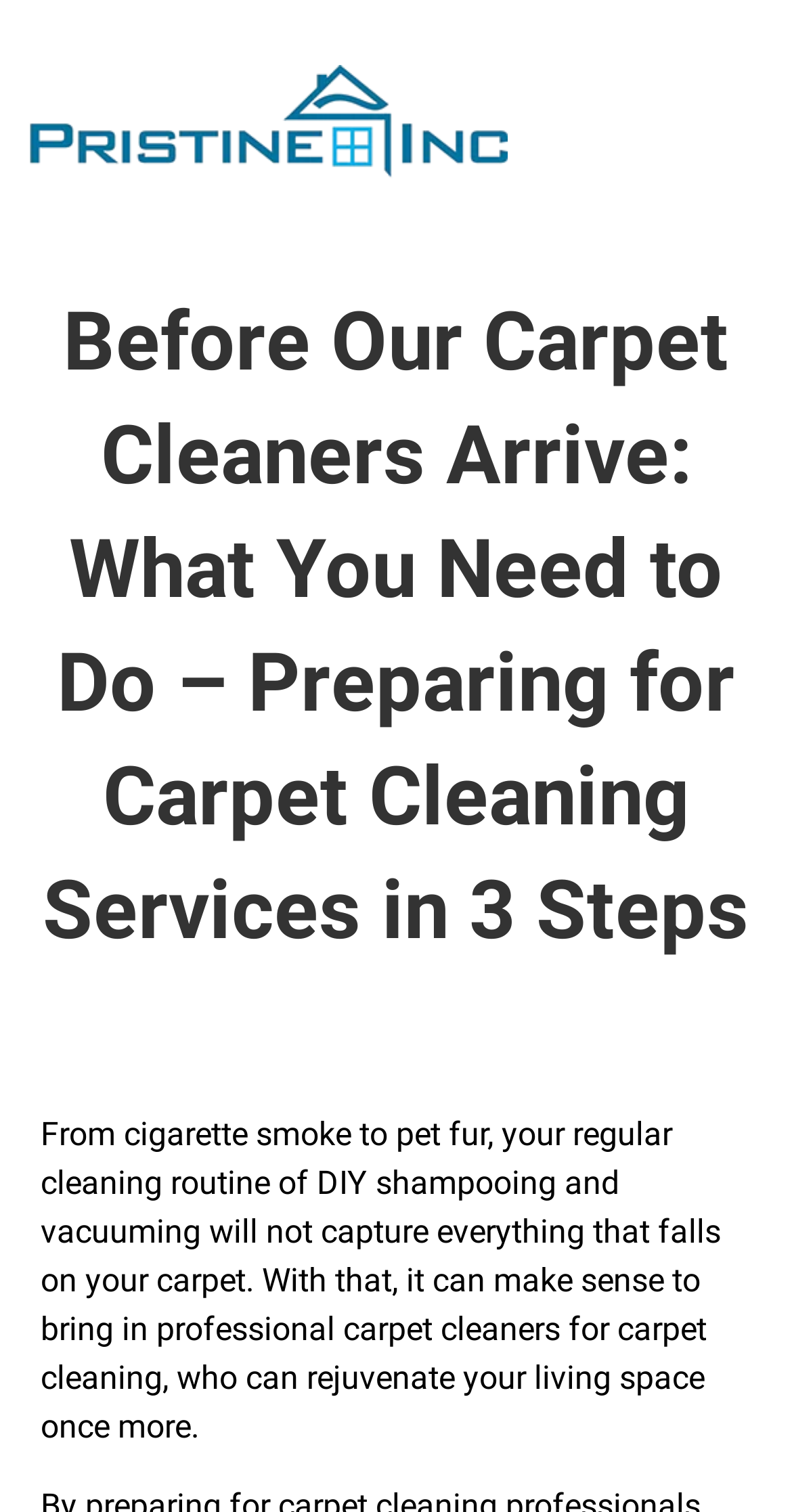Using the given element description, provide the bounding box coordinates (top-left x, top-left y, bottom-right x, bottom-right y) for the corresponding UI element in the screenshot: alt="Pristine Inc logo"

[0.026, 0.043, 0.641, 0.12]